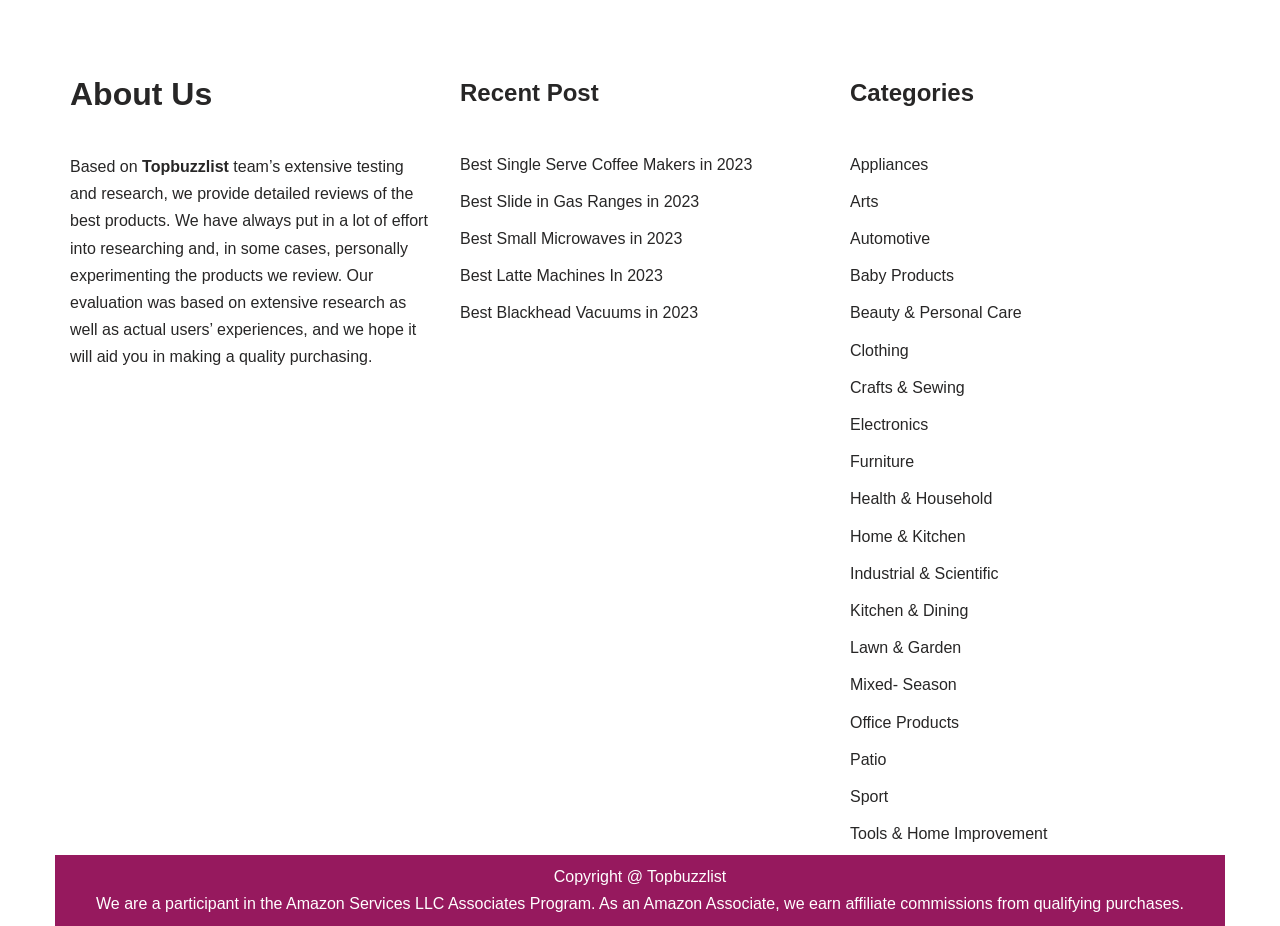How many categories are listed on the webpage?
Please provide a comprehensive answer based on the visual information in the image.

The number of categories can be determined by counting the link elements under the 'Categories' heading, which starts from 'Appliances' to 'Tools & Home Improvement', totaling 24 categories.